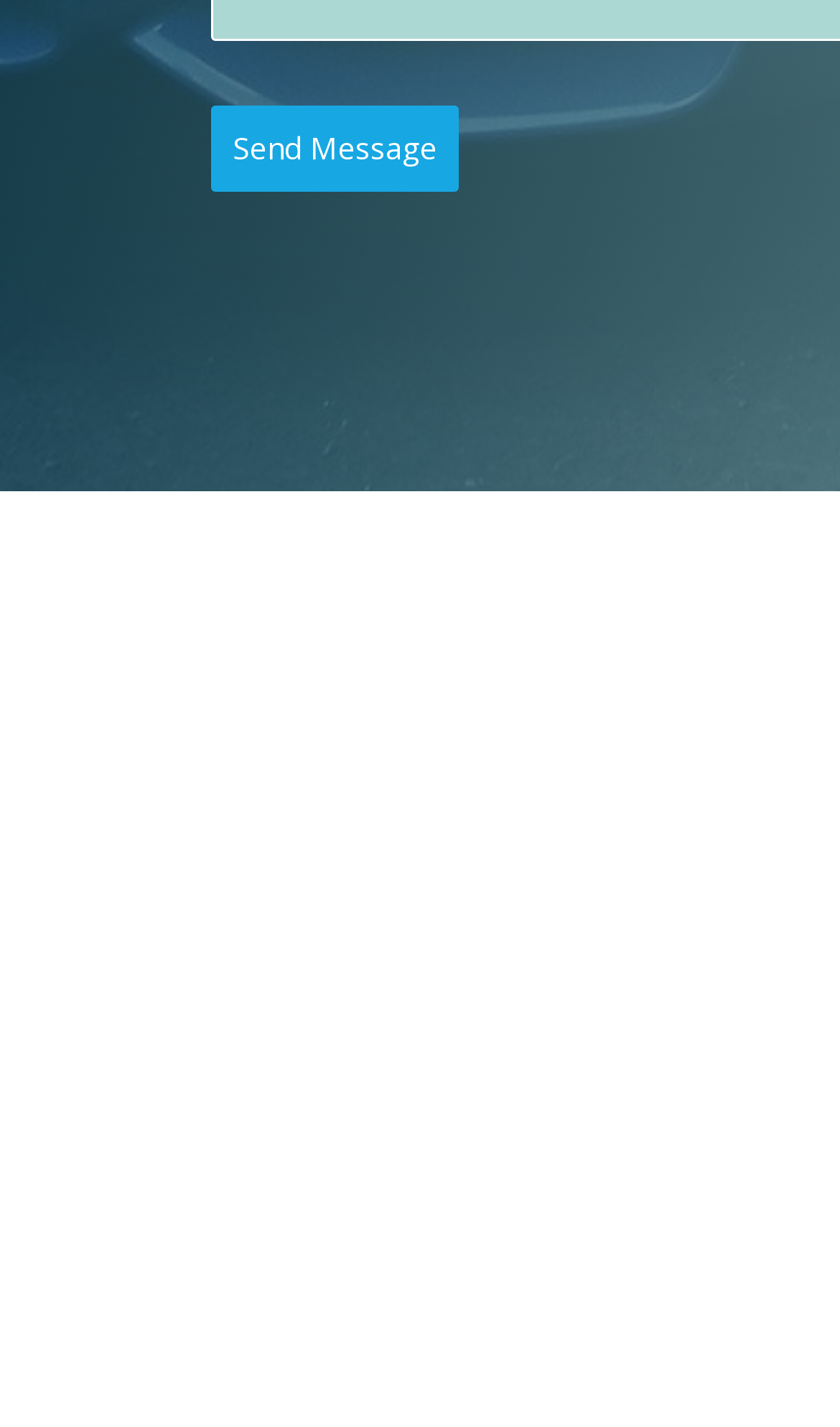Using the element description provided, determine the bounding box coordinates in the format (top-left x, top-left y, bottom-right x, bottom-right y). Ensure that all values are floating point numbers between 0 and 1. Element description: Send Message

[0.251, 0.074, 0.546, 0.135]